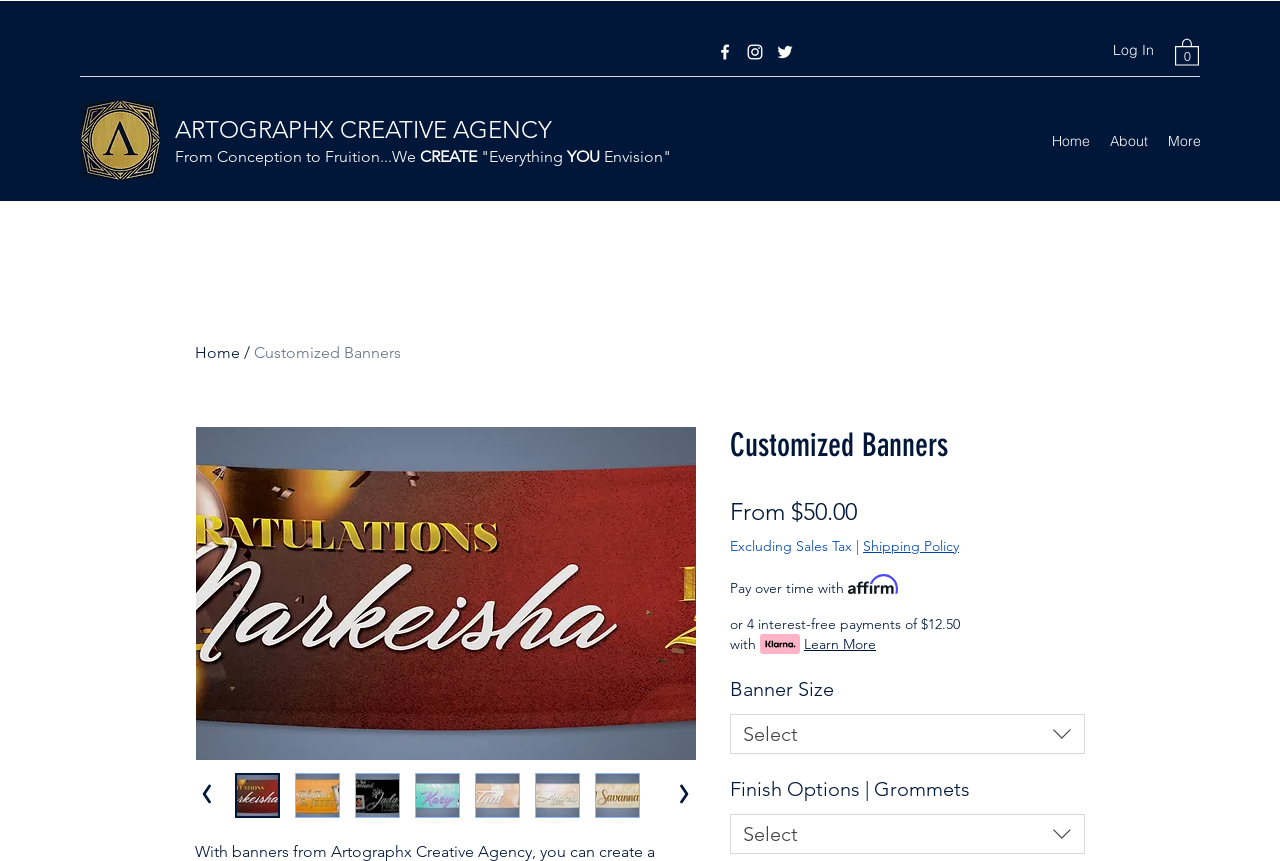Please locate the bounding box coordinates of the element that should be clicked to achieve the given instruction: "View the cart".

[0.918, 0.043, 0.937, 0.076]